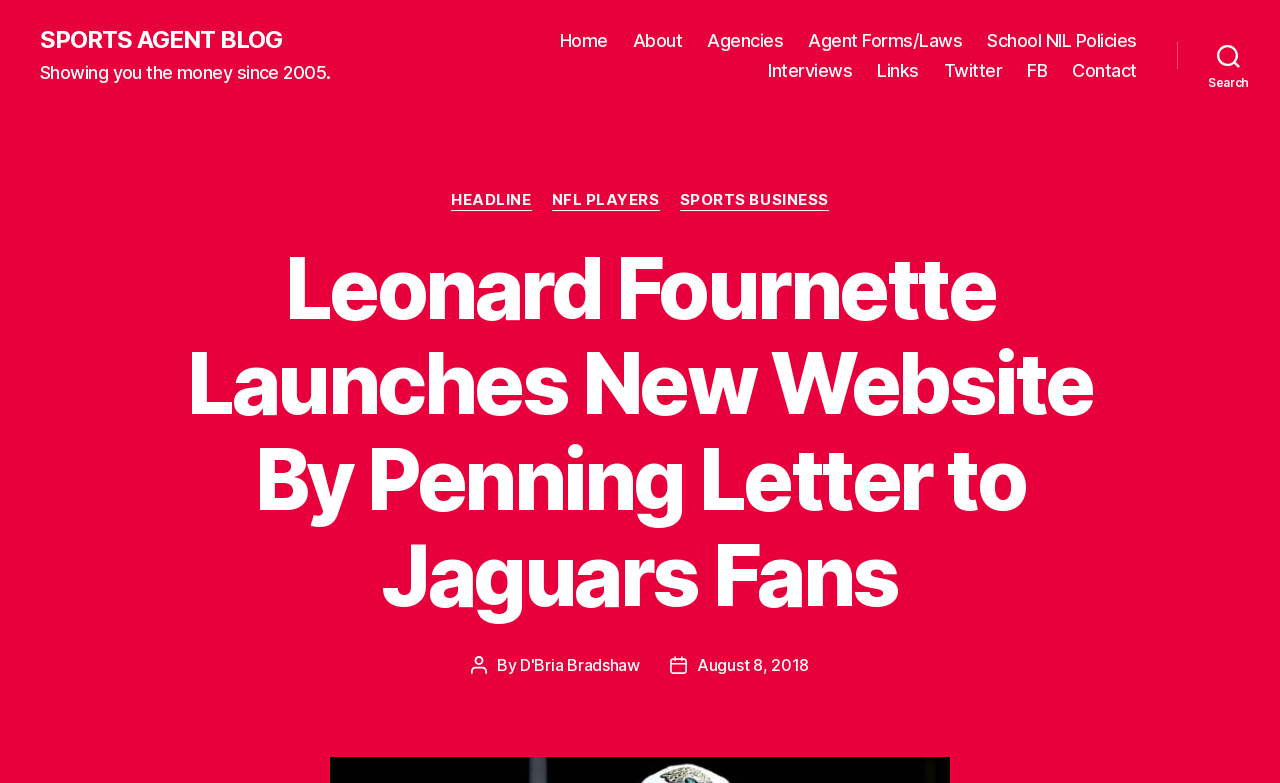Answer the question below with a single word or a brief phrase: 
What is the date of the latest article?

August 8, 2018